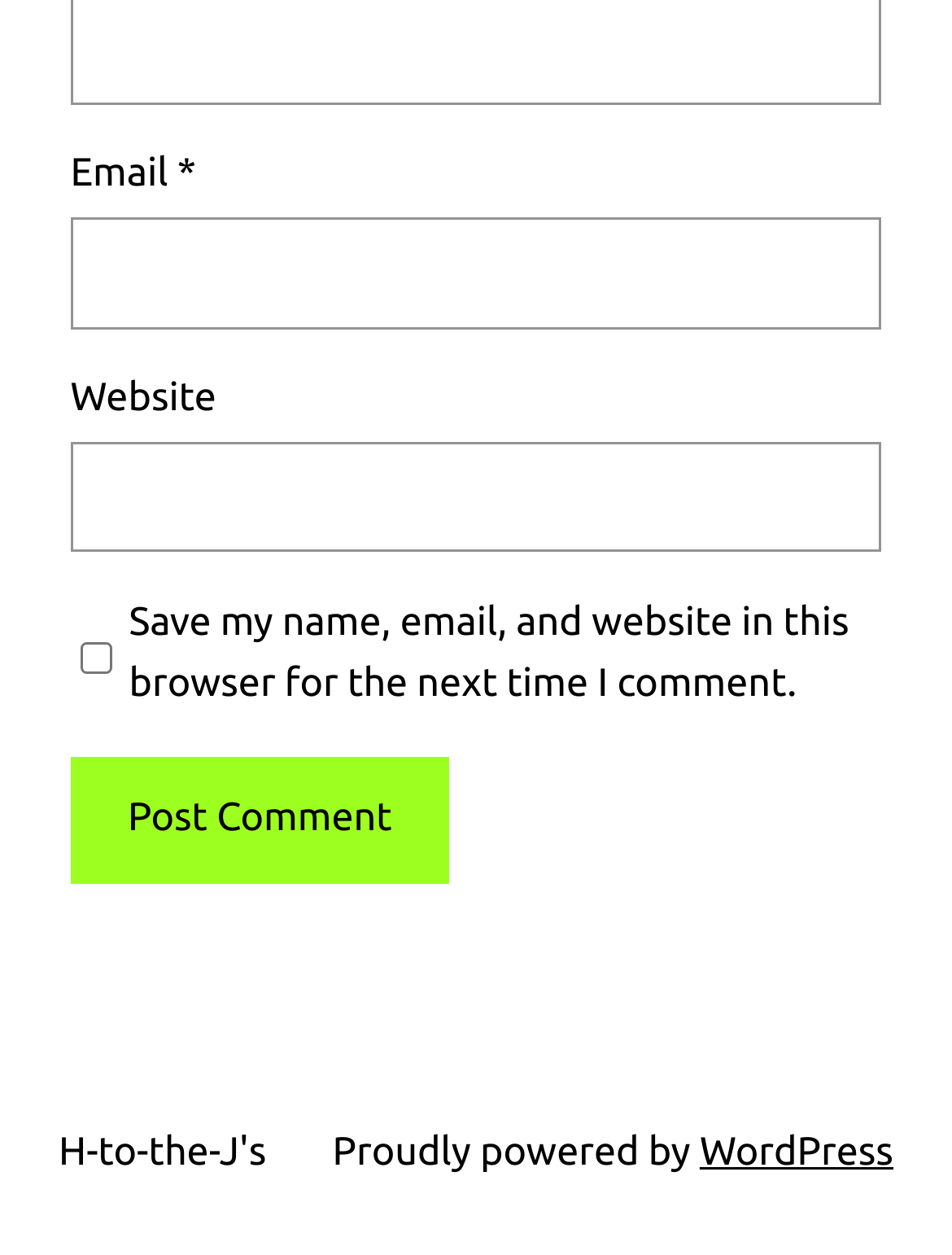Using the information from the screenshot, answer the following question thoroughly:
What is the website's name?

The website's footer contains a link to 'H-to-the-J's', which is likely the name of the website. This link is positioned prominently in the footer, suggesting that it is the website's title or name.